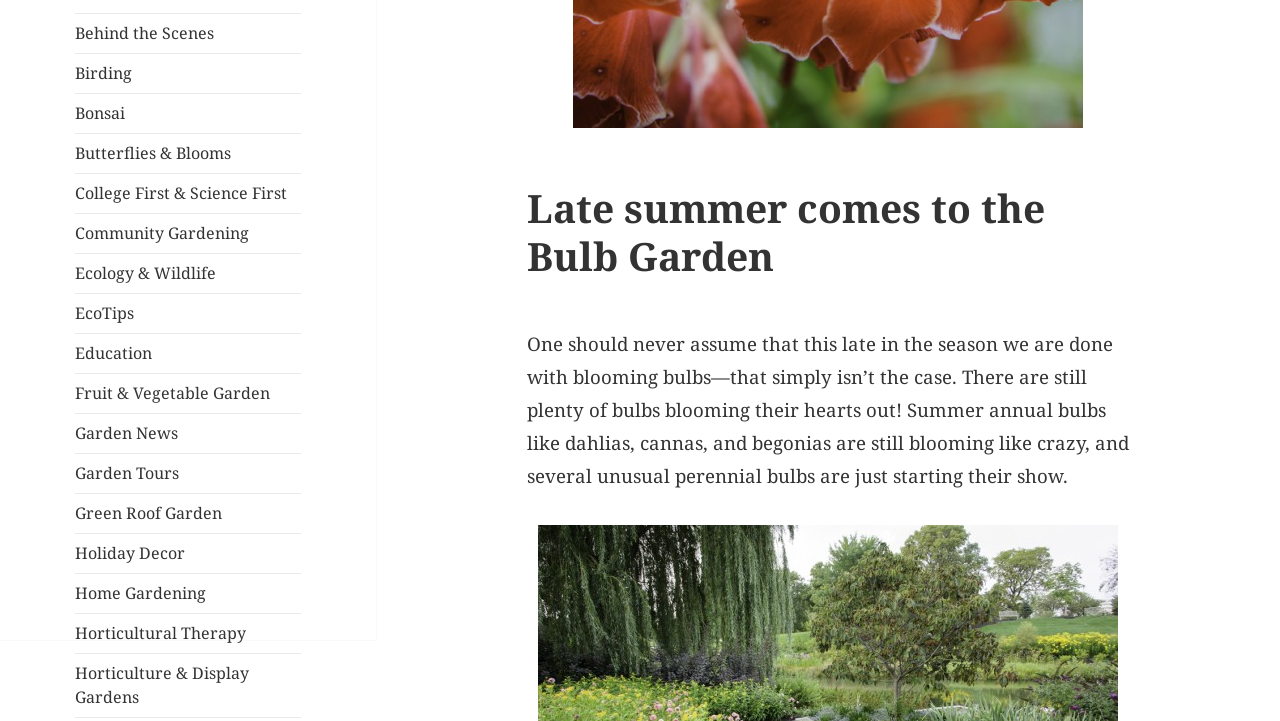Determine the bounding box for the HTML element described here: "Education". The coordinates should be given as [left, top, right, bottom] with each number being a float between 0 and 1.

[0.059, 0.474, 0.119, 0.505]